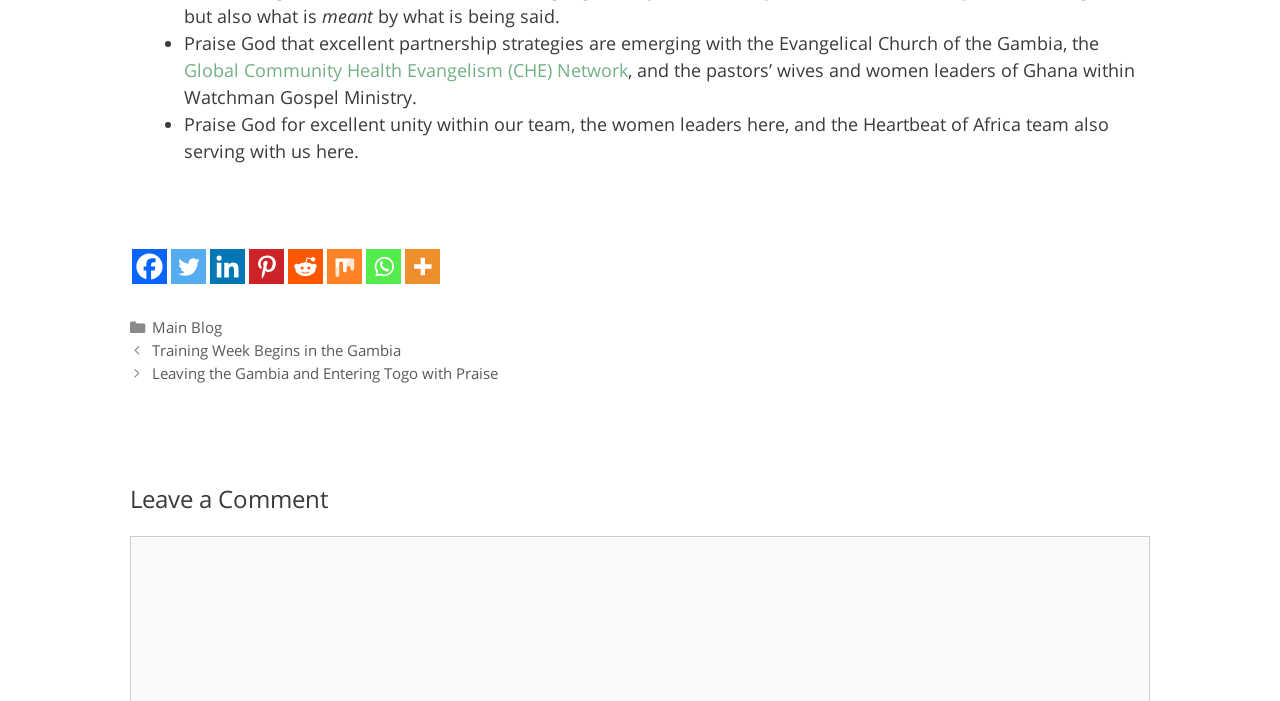Provide the bounding box coordinates of the UI element this sentence describes: "title="More"".

[0.316, 0.355, 0.344, 0.405]